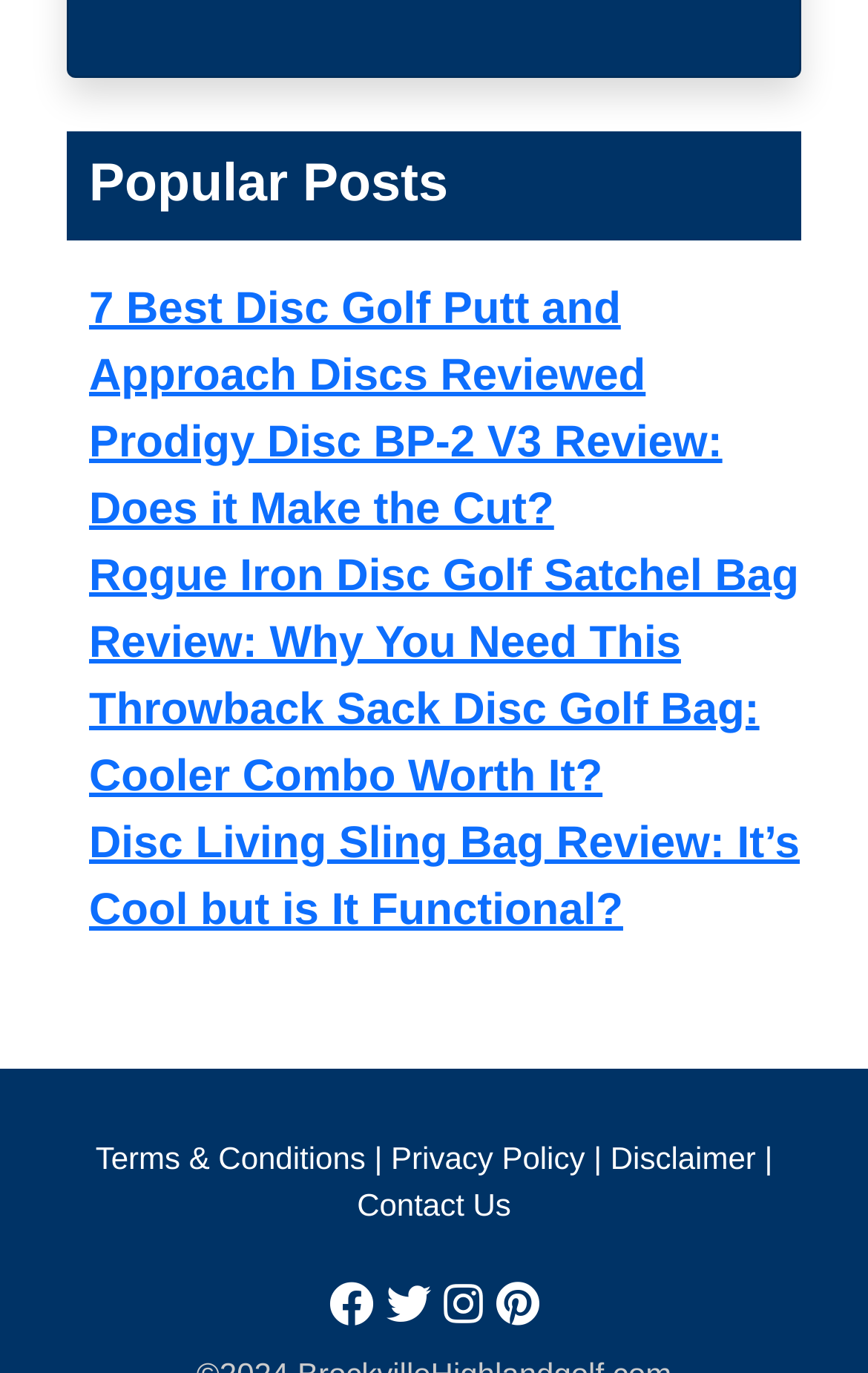Refer to the image and provide an in-depth answer to the question: 
What are the icons at the bottom right of the page?

The icons at the bottom right of the page, represented by '', '', '', and '', appear to be social media icons, which are commonly used to link to a website's social media profiles. These icons are often found at the bottom of a webpage and allow users to easily access the website's social media presence.